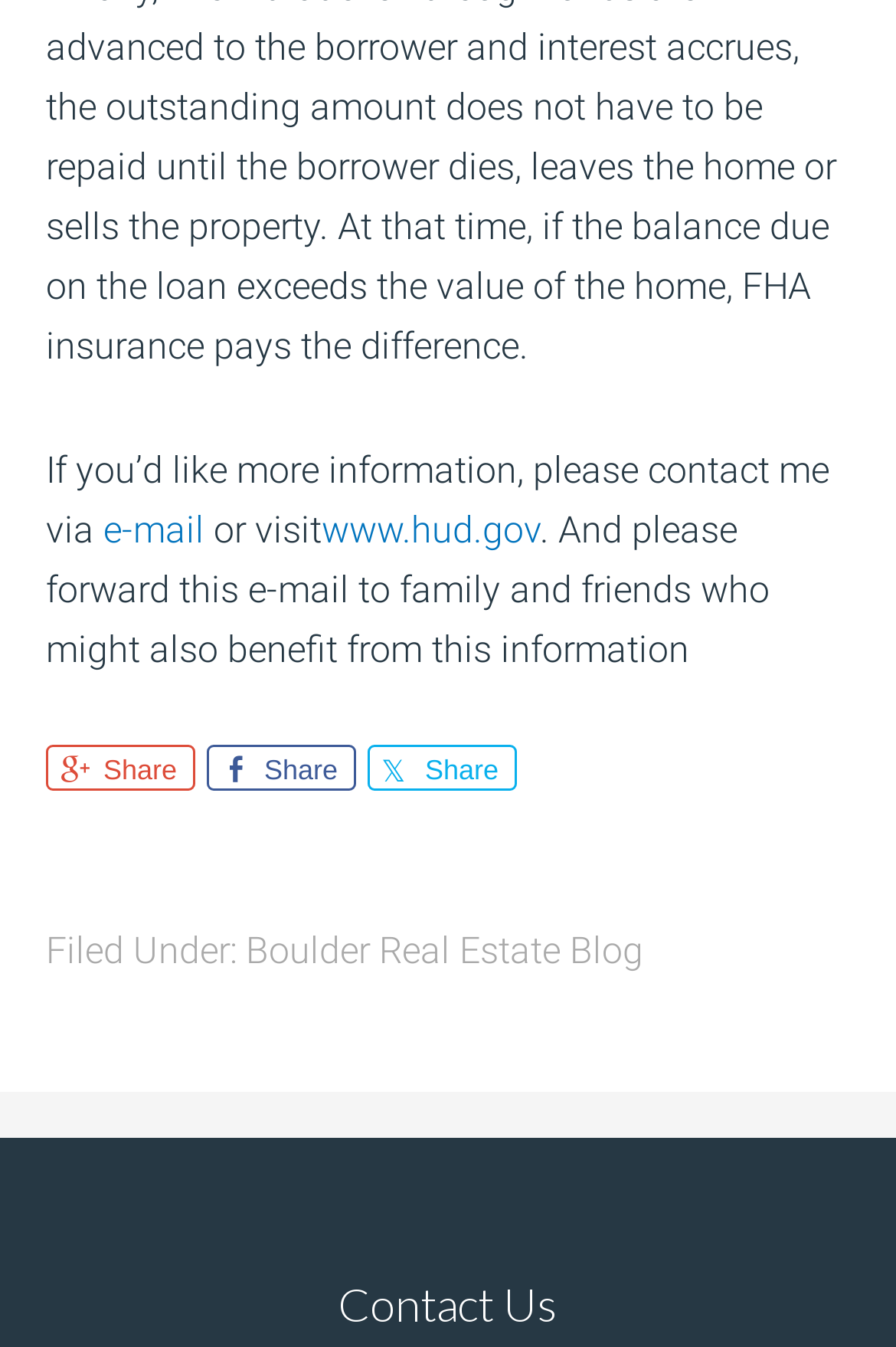Find the bounding box coordinates corresponding to the UI element with the description: "Boulder Real Estate Blog". The coordinates should be formatted as [left, top, right, bottom], with values as floats between 0 and 1.

[0.274, 0.689, 0.718, 0.722]